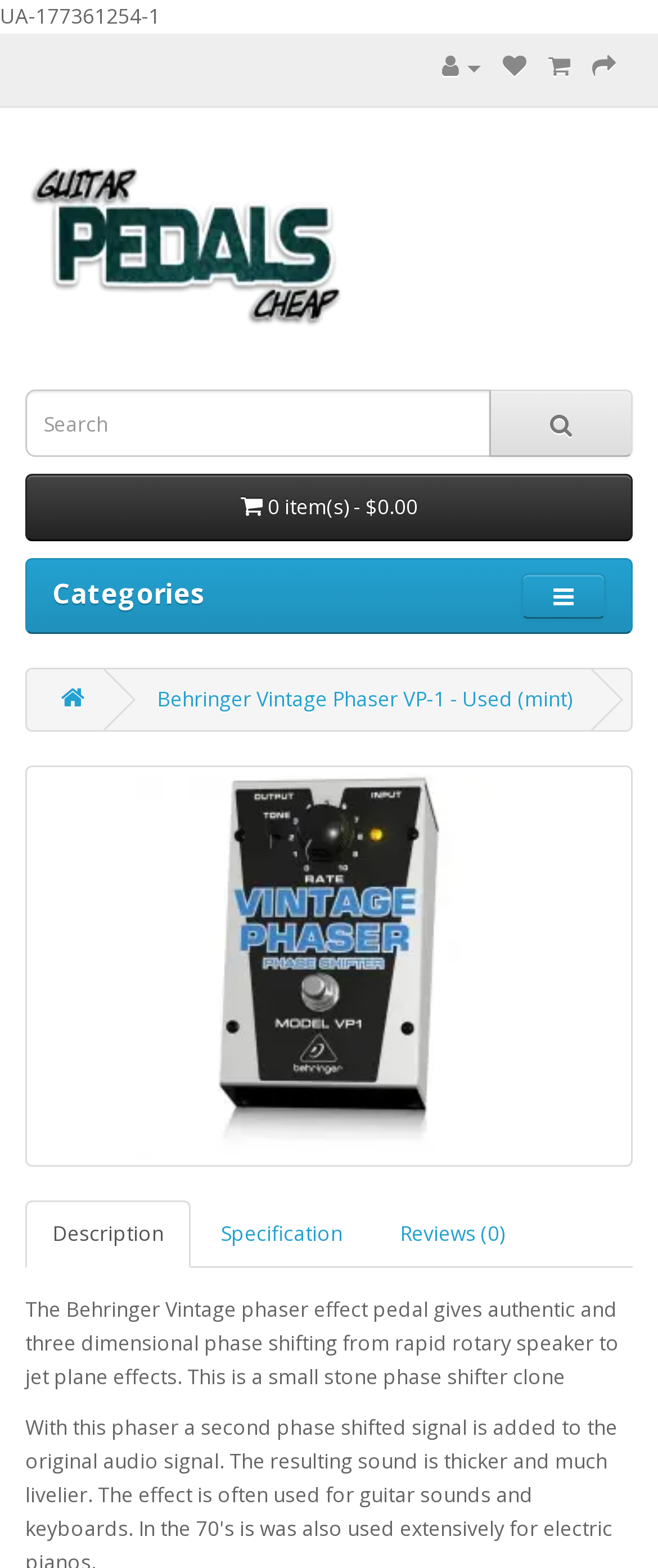Please identify the bounding box coordinates of the element on the webpage that should be clicked to follow this instruction: "Read product description". The bounding box coordinates should be given as four float numbers between 0 and 1, formatted as [left, top, right, bottom].

[0.038, 0.825, 0.941, 0.887]